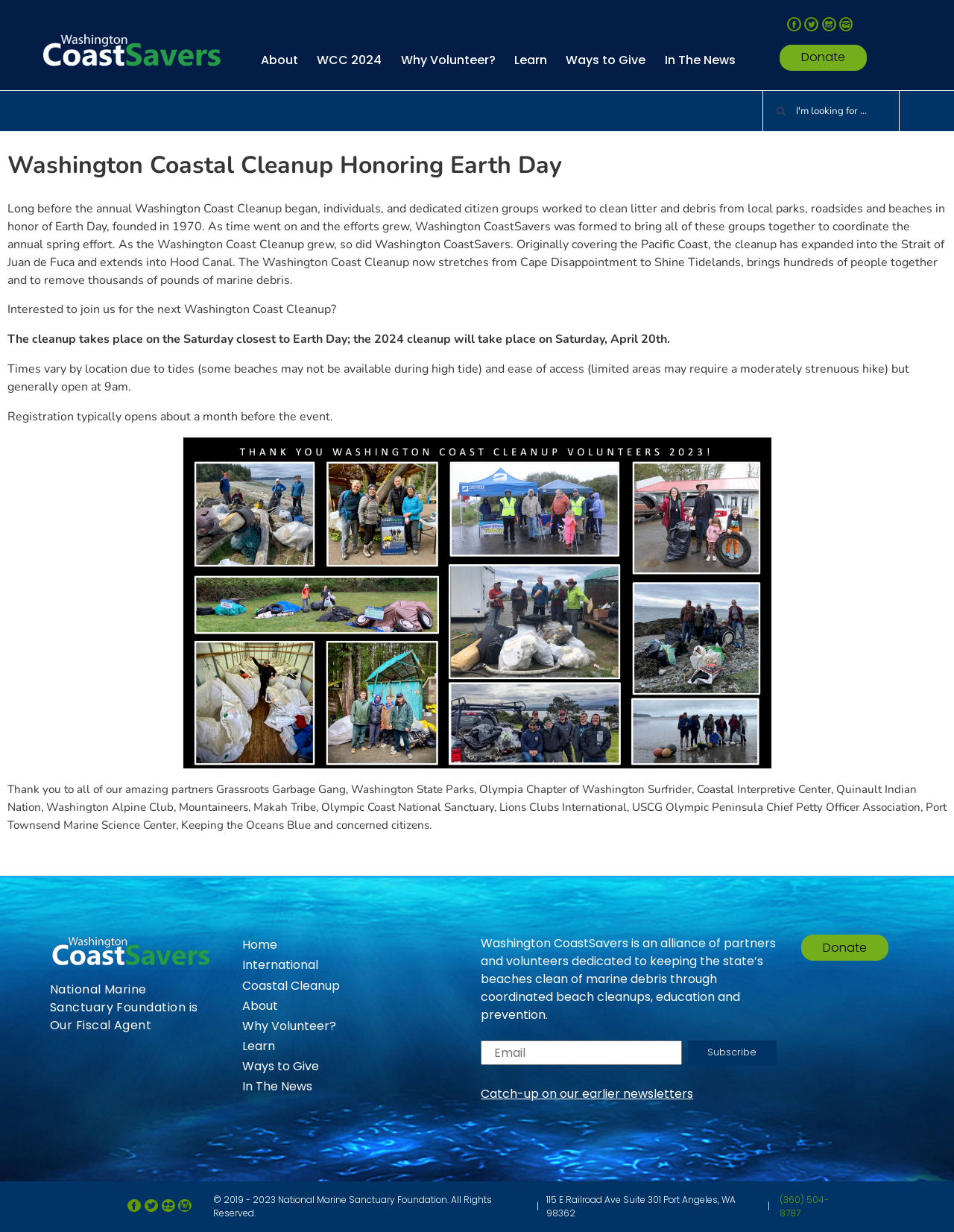Indicate the bounding box coordinates of the clickable region to achieve the following instruction: "Visit the Facebook page."

[0.822, 0.012, 0.84, 0.029]